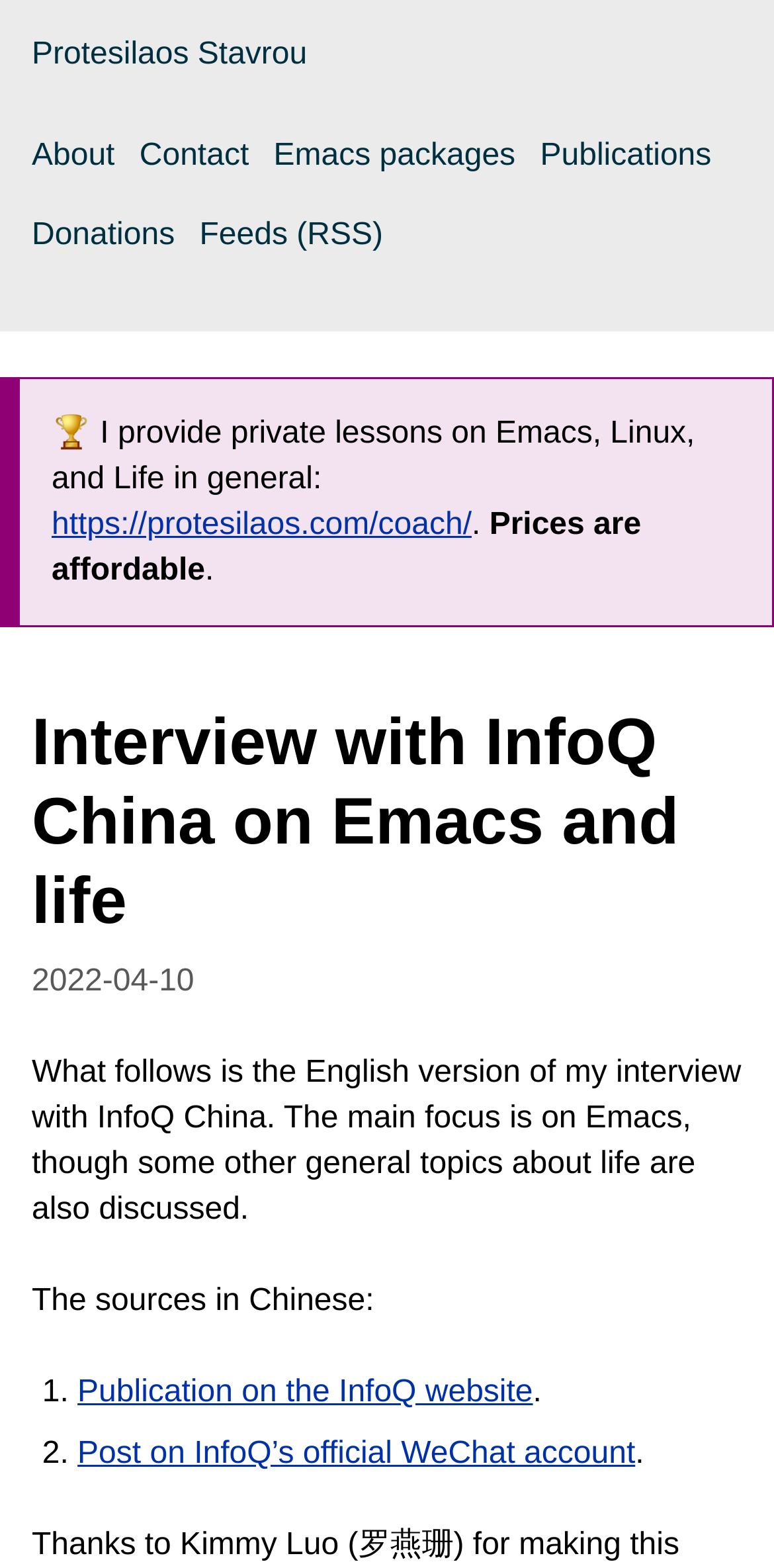Elaborate on the different components and information displayed on the webpage.

This webpage is about an interview with Protesilaos Stavrou, a developer, on Emacs and general life topics with a Chinese media outlet, InfoQ China. At the top left, there is a link to the author's name, "Protesilaos Stavrou". Below it, there is a main menu with five links: "About", "Contact", "Emacs packages", "Publications", and "Donations", followed by a link to "Feeds (RSS)".

On the left side, there is a section that promotes private lessons on Emacs, Linux, and life in general, with a link to the coaching page. Below this section, there is a heading that reads "Interview with InfoQ China on Emacs and life". 

The main content of the webpage is the English version of the interview, which discusses Emacs and some general topics about life. The interview is dated April 10, 2022. Below the interview, there are two links to the sources in Chinese, one on the InfoQ website and the other on InfoQ's official WeChat account.